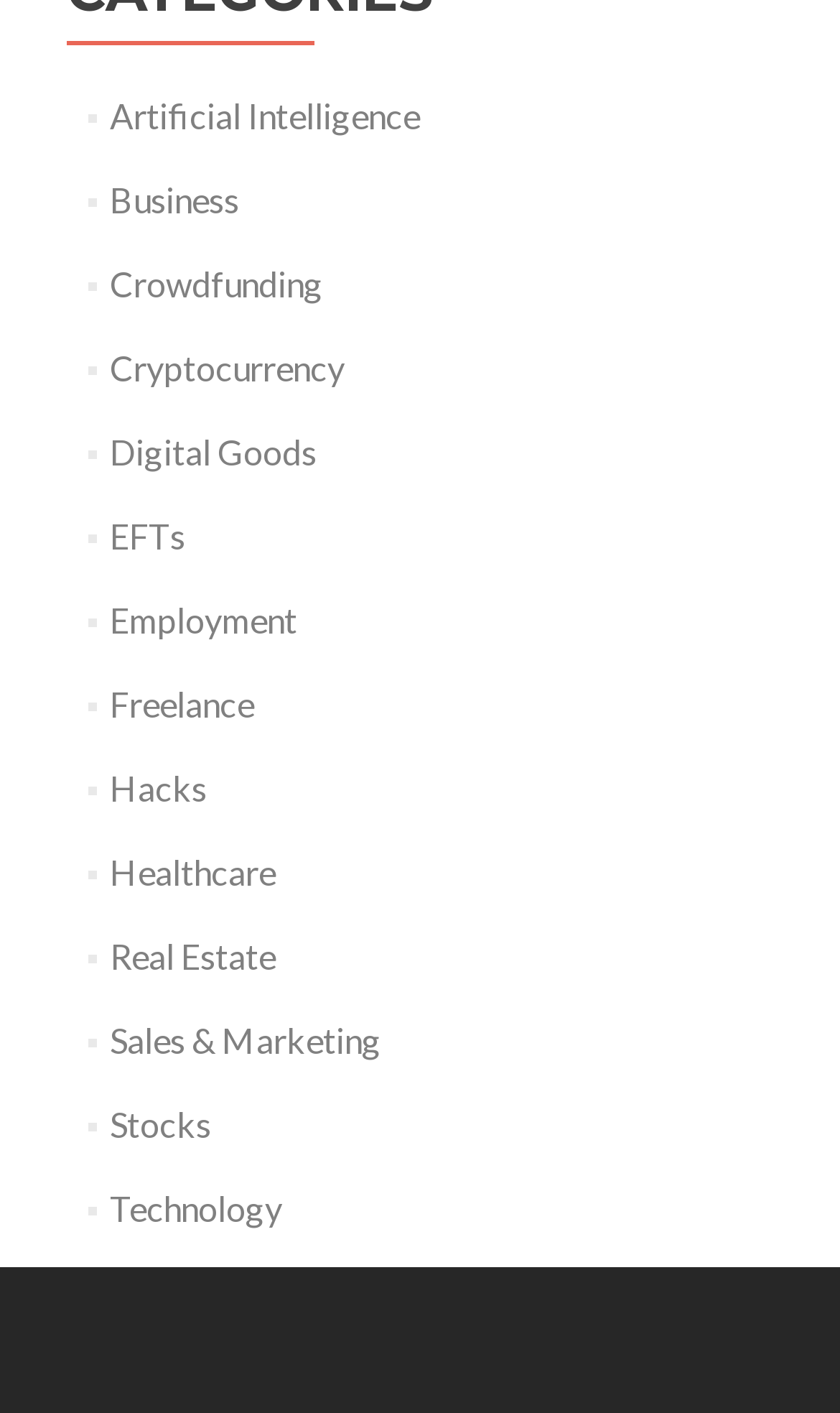Please determine the bounding box coordinates of the element's region to click in order to carry out the following instruction: "Explore Business". The coordinates should be four float numbers between 0 and 1, i.e., [left, top, right, bottom].

[0.13, 0.127, 0.284, 0.156]